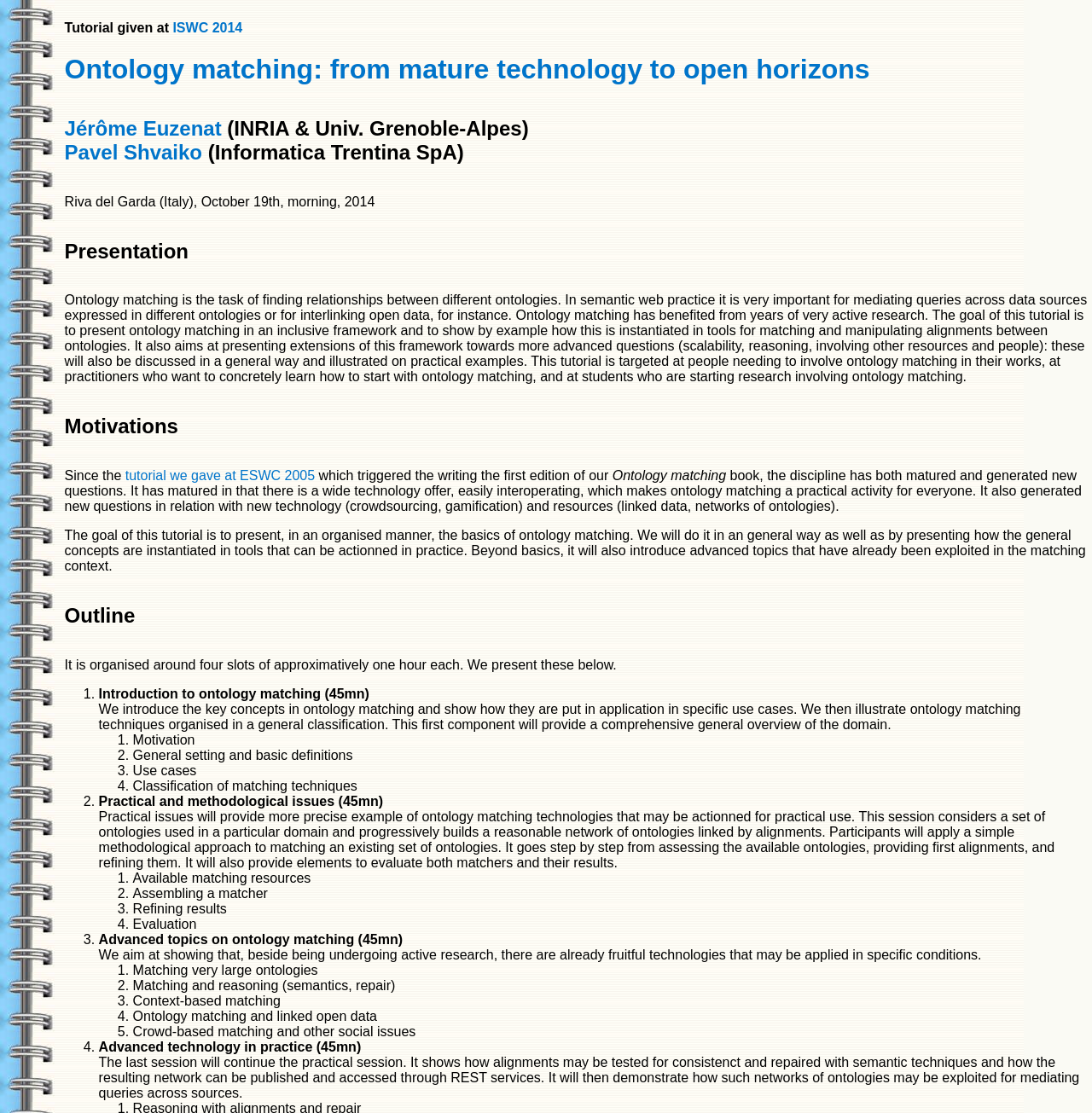Create a detailed narrative describing the layout and content of the webpage.

This webpage appears to be a tutorial on ontology matching, presented by Jérôme Euzenat and Pavel Shvaiko at the ISWC 2014 conference in Riva del Garda, Italy. The tutorial is divided into four sections, each approximately one hour long.

At the top of the page, there is a heading with the title "Ontology matching: from mature technology to open horizons" and a link to the same title. Below this, there is a brief description of the tutorial, stating that it will present ontology matching in an inclusive framework and show how it is instantiated in tools for matching and manipulating alignments between ontologies.

The first section, "Presentation", provides an introduction to ontology matching, explaining its importance in semantic web practice and its applications. This is followed by a section on "Motivations", which discusses the evolution of ontology matching since 2005 and its current state.

The main content of the tutorial is organized under the heading "Outline", which is divided into four slots. The first slot, "Introduction to ontology matching", covers the key concepts and techniques of ontology matching, including its classification and use cases. The second slot, "Practical and methodological issues", provides more practical examples of ontology matching technologies and a step-by-step approach to matching an existing set of ontologies.

The third slot, "Advanced topics on ontology matching", explores more advanced topics, such as matching very large ontologies, matching and reasoning, context-based matching, and ontology matching and linked open data. The final slot, "Advanced technology in practice", demonstrates how alignments can be tested for consistency and repaired with semantic techniques and how the resulting network can be published and accessed through REST services.

Throughout the page, there are links to related resources, such as the presenters' names and the conference where the tutorial was given. The text is organized in a clear and logical manner, with headings and subheadings guiding the reader through the content.